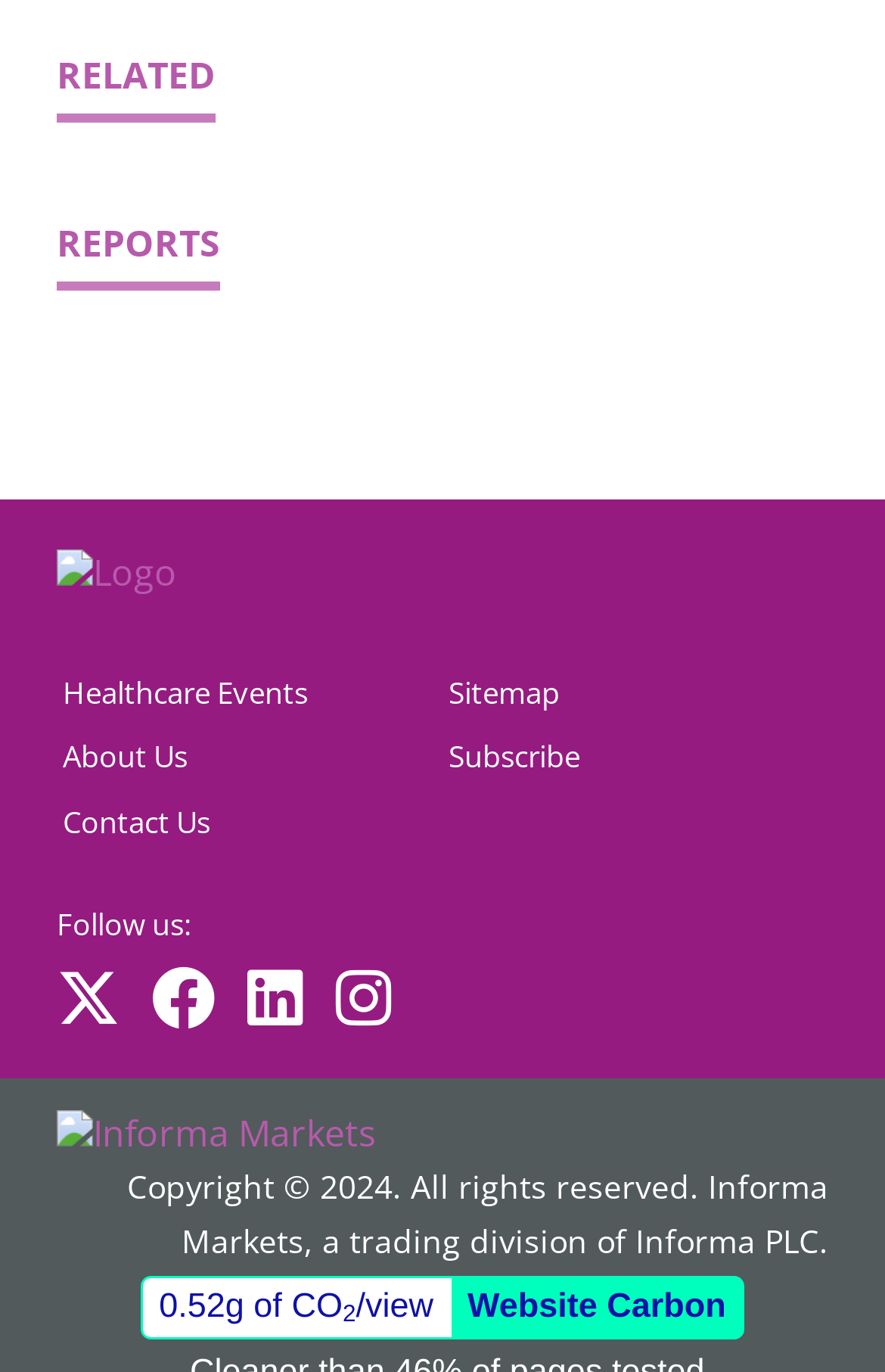Could you locate the bounding box coordinates for the section that should be clicked to accomplish this task: "Click the logo".

[0.064, 0.4, 0.936, 0.453]